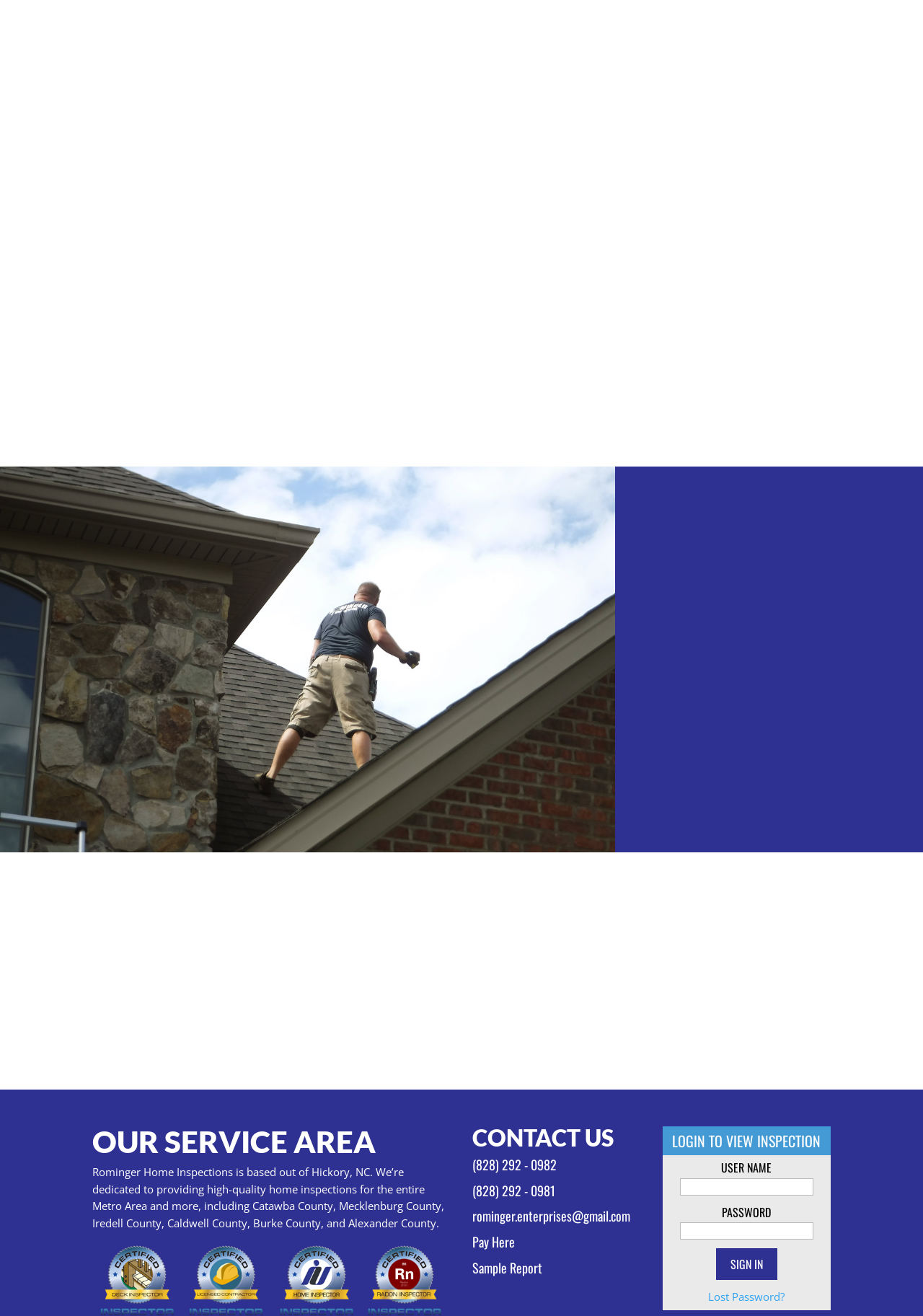Kindly respond to the following question with a single word or a brief phrase: 
What is the location of Rominger Home Inspections?

Hickory, NC